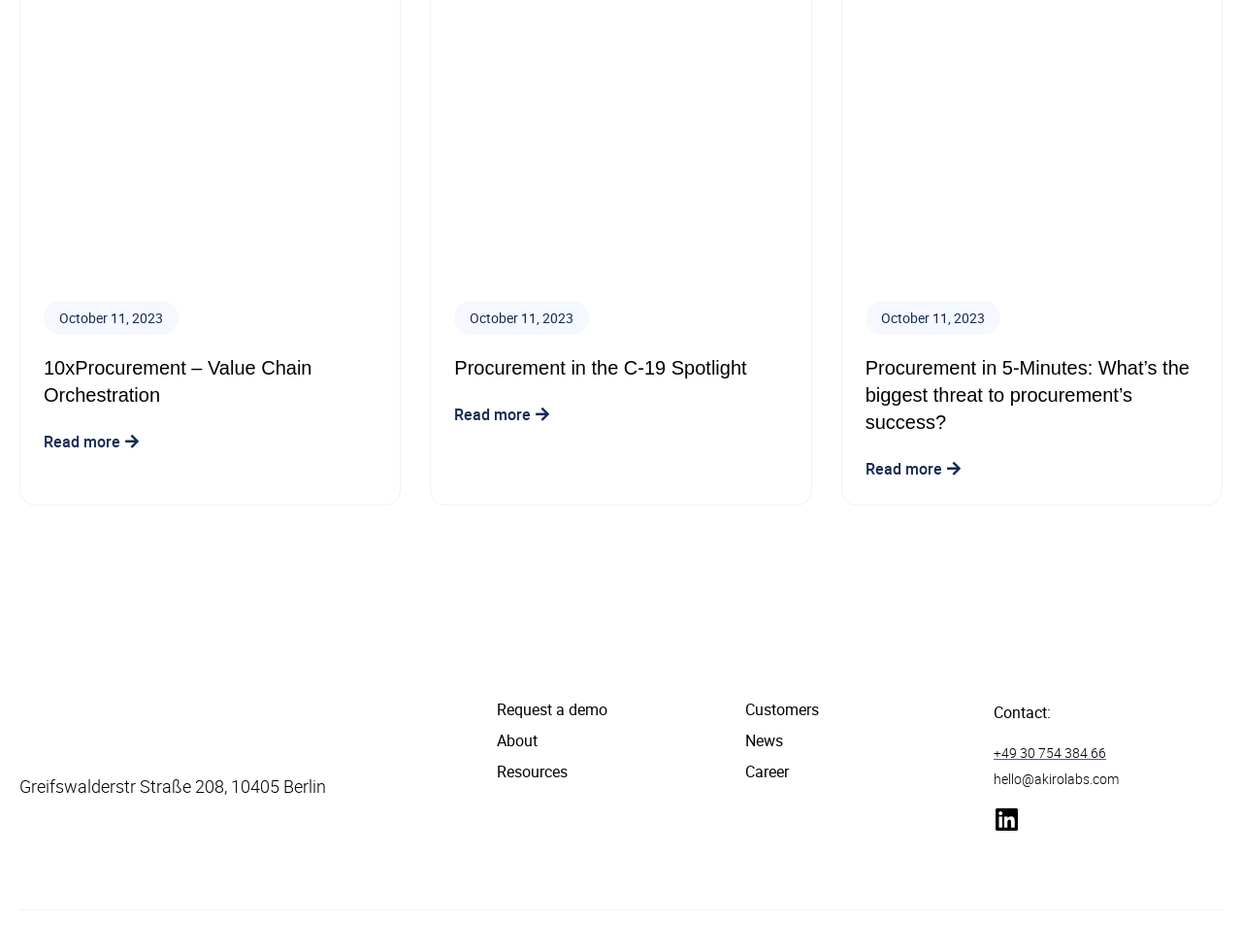Identify the bounding box coordinates of the section to be clicked to complete the task described by the following instruction: "View news from October 11, 2023". The coordinates should be four float numbers between 0 and 1, formatted as [left, top, right, bottom].

[0.048, 0.324, 0.131, 0.343]